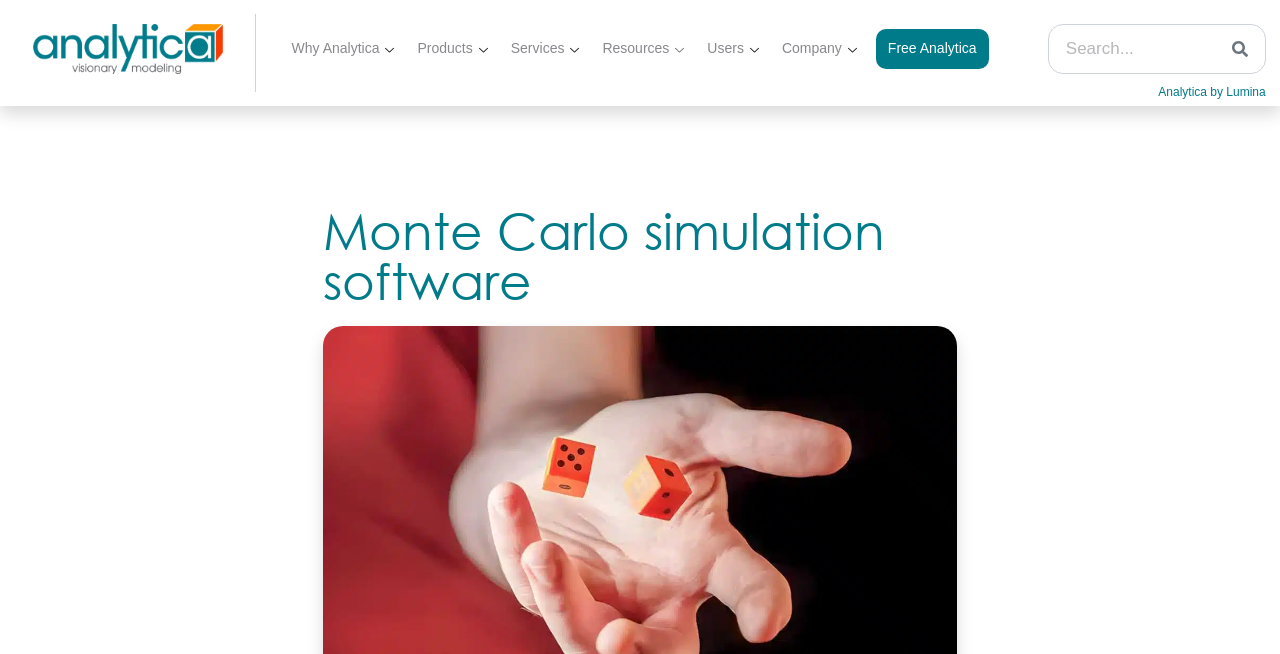Please provide the main heading of the webpage content.

Monte Carlo simulation software